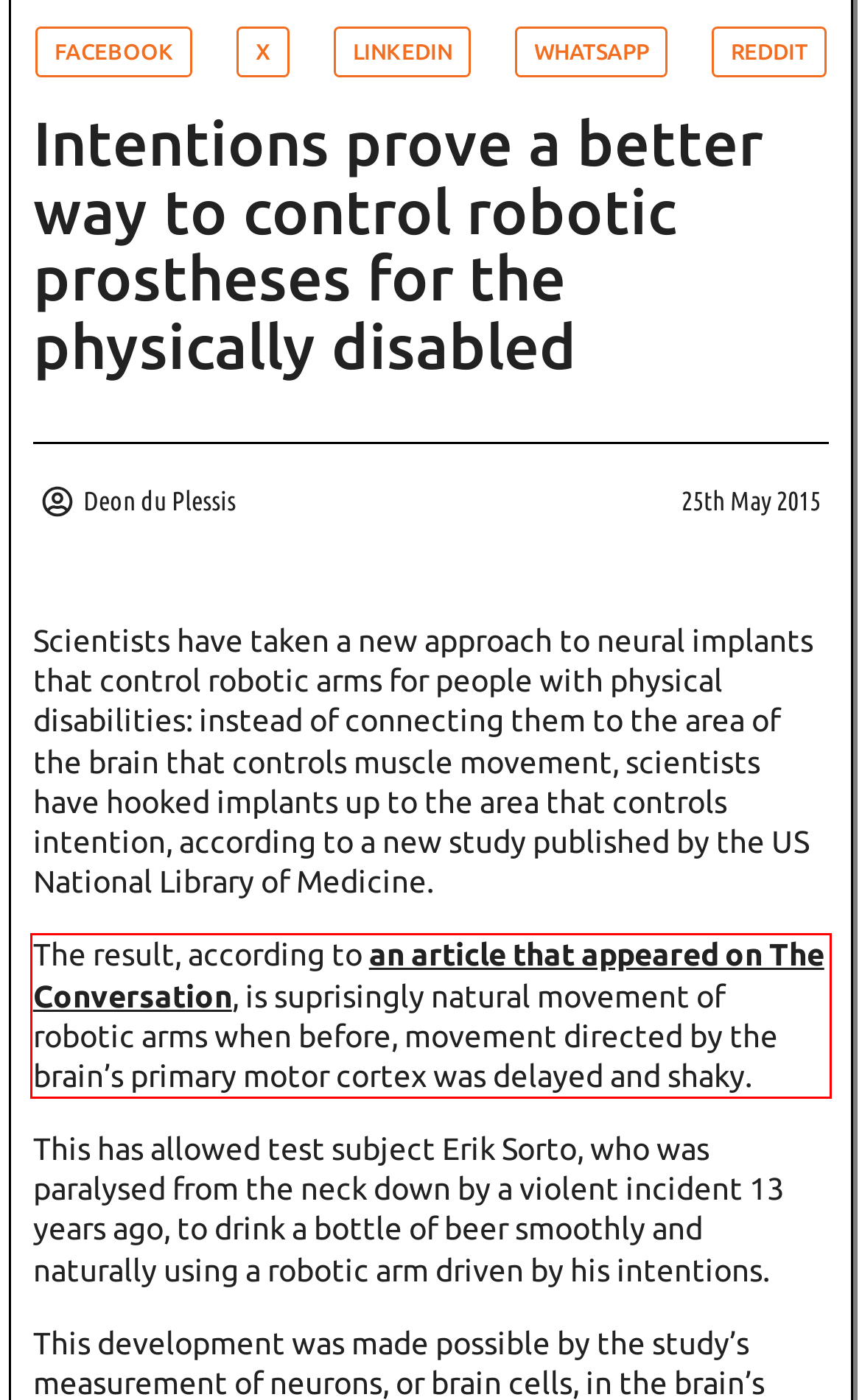Within the screenshot of a webpage, identify the red bounding box and perform OCR to capture the text content it contains.

The result, according to an article that appeared on The Conversation, is suprisingly natural movement of robotic arms when before, movement directed by the brain’s primary motor cortex was delayed and shaky.